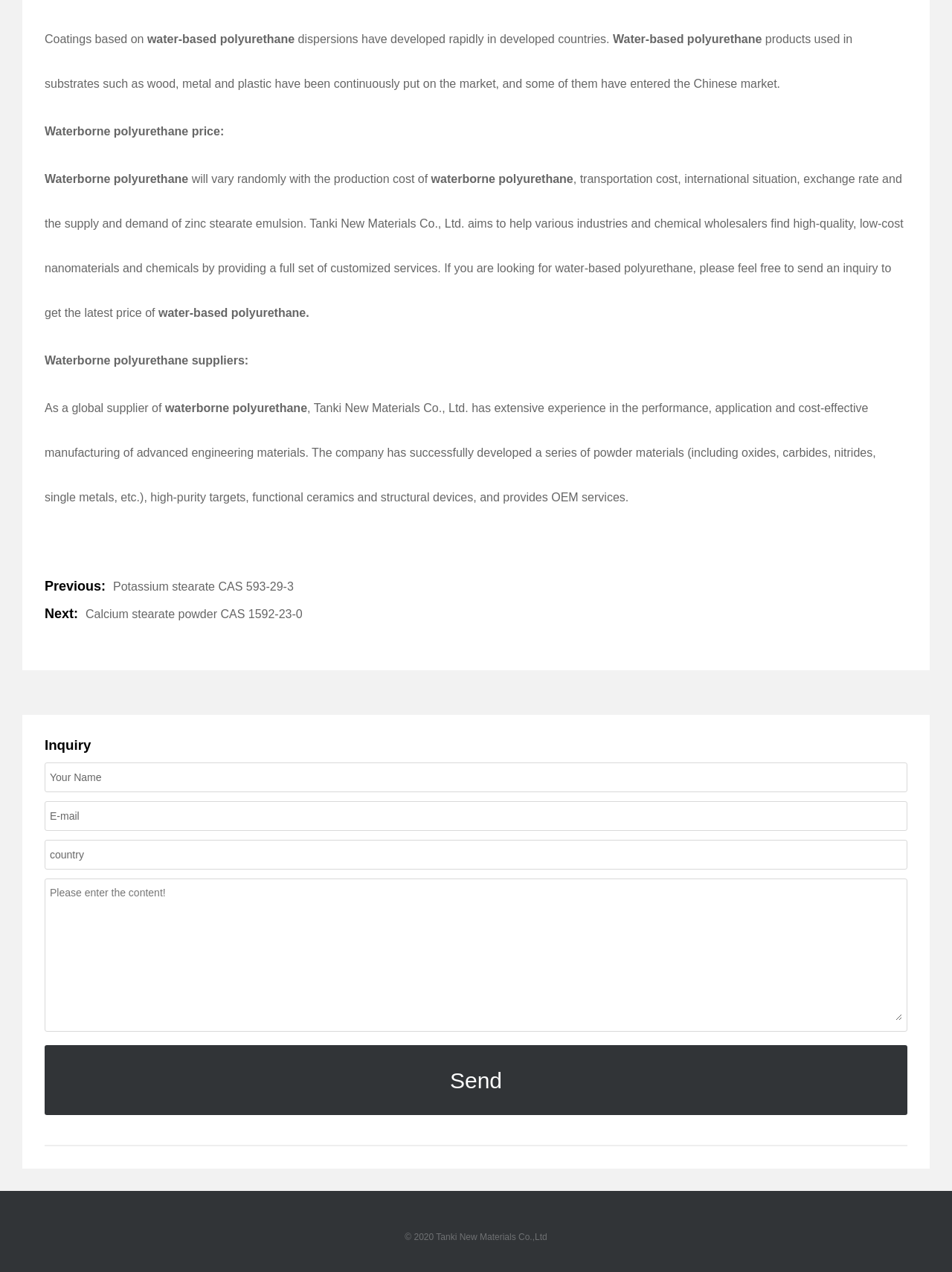Please determine the bounding box coordinates of the area that needs to be clicked to complete this task: 'Click the 'Calcium stearate powder CAS 1592-23-0' link'. The coordinates must be four float numbers between 0 and 1, formatted as [left, top, right, bottom].

[0.09, 0.478, 0.318, 0.488]